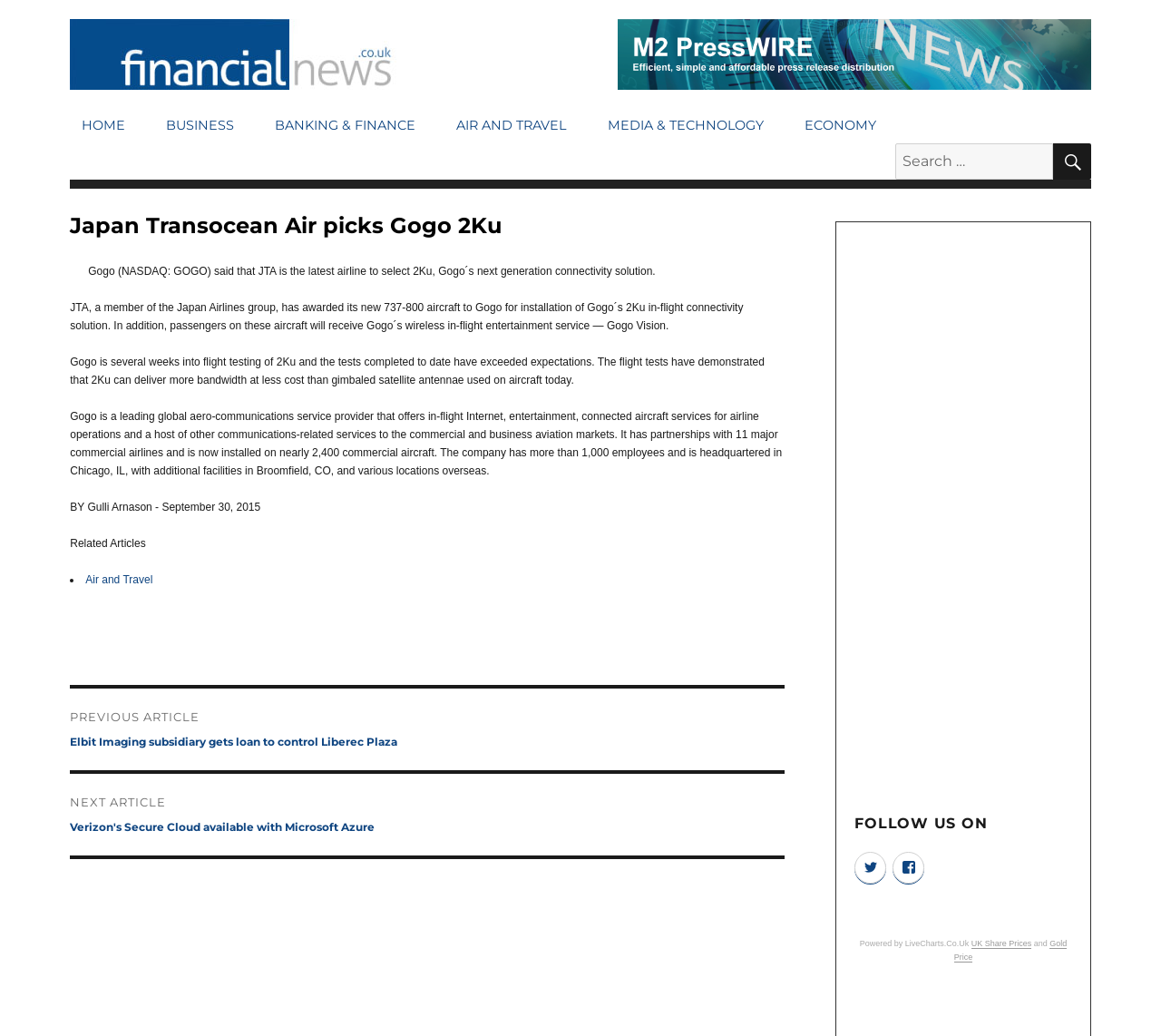Provide the bounding box coordinates of the UI element this sentence describes: "Banking & Finance".

[0.227, 0.105, 0.368, 0.138]